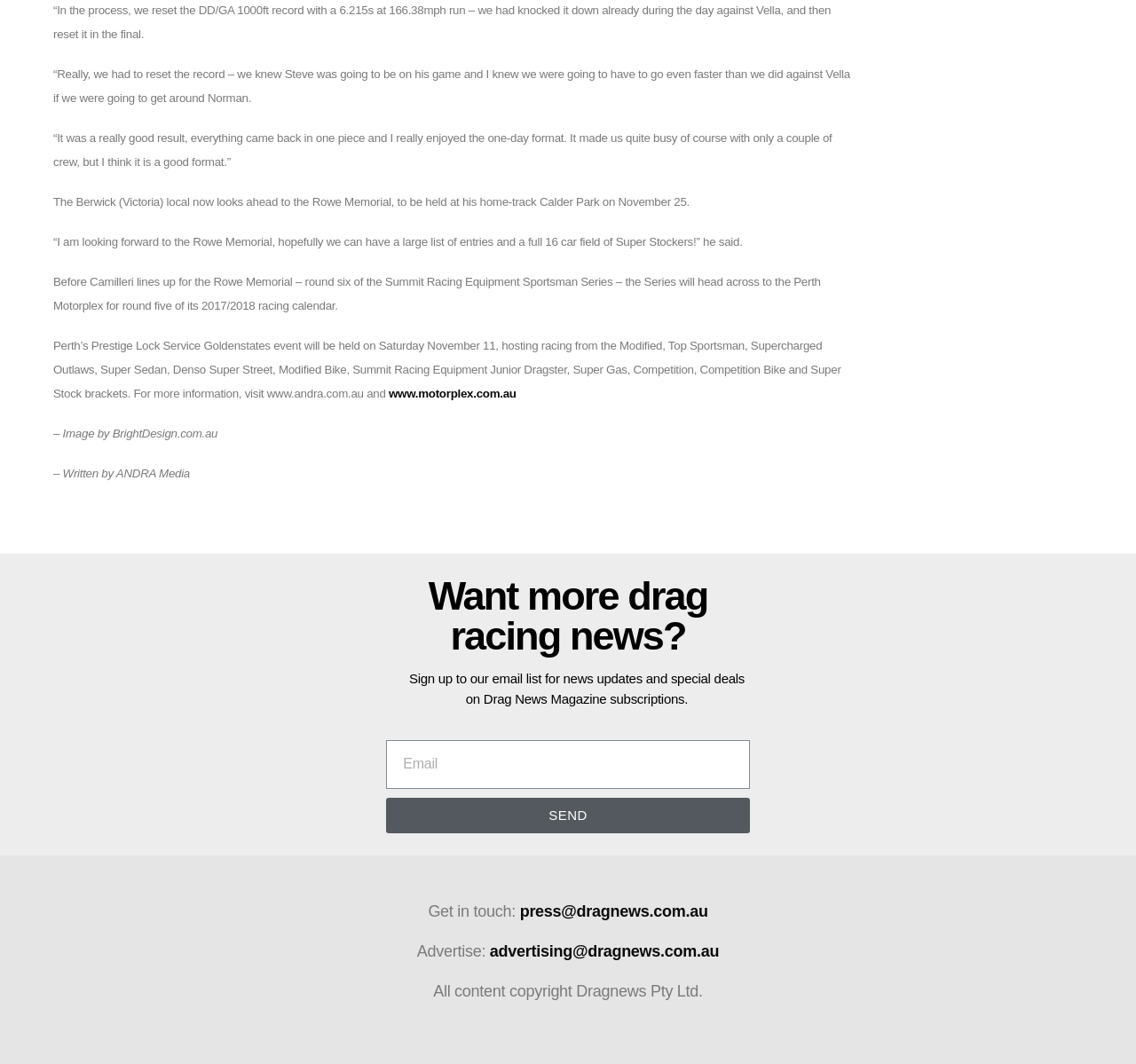What is the name of the event mentioned in the article?
Based on the screenshot, provide a one-word or short-phrase response.

Rowe Memorial